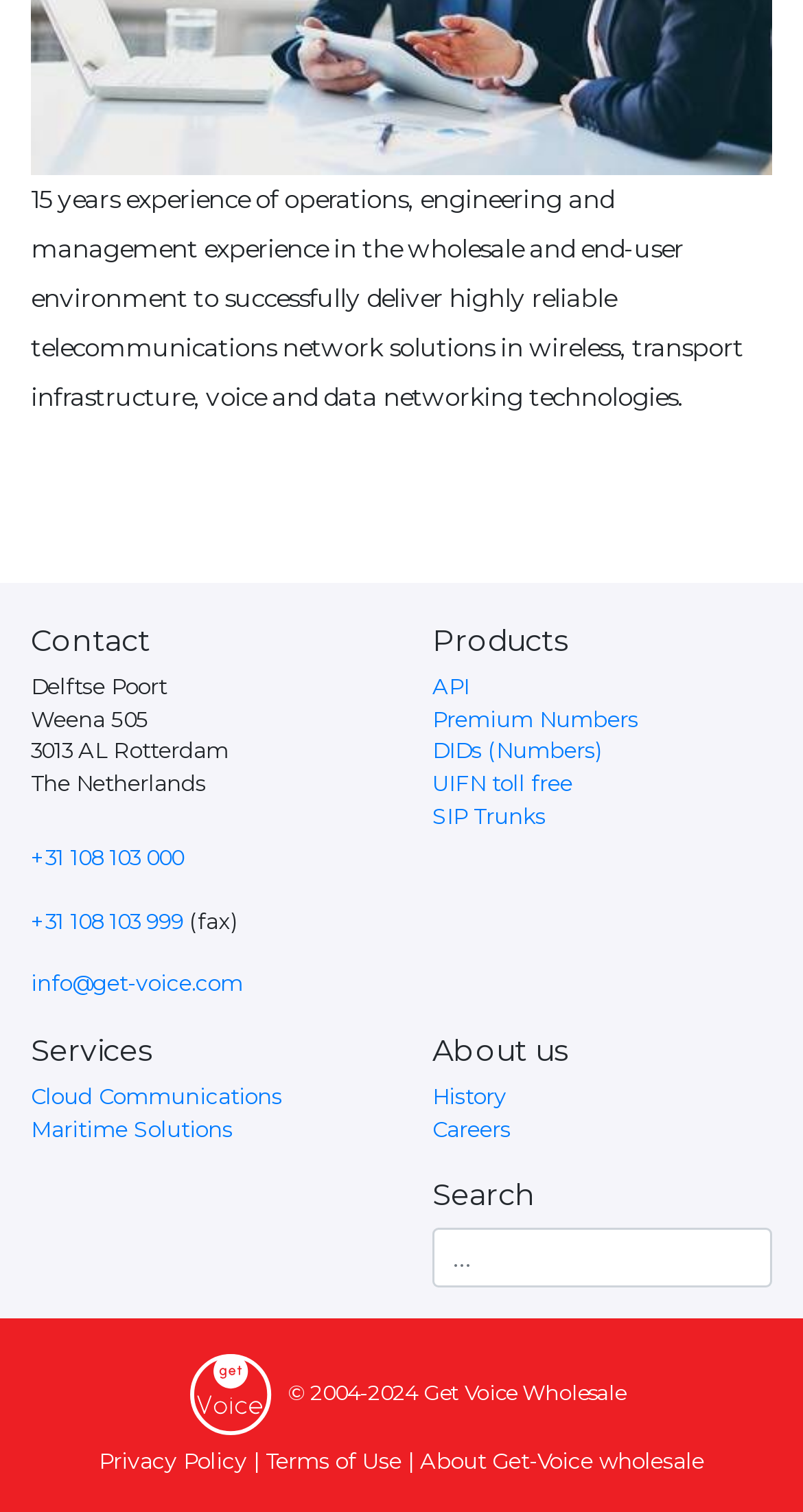Predict the bounding box coordinates of the UI element that matches this description: "name="s" placeholder="..."". The coordinates should be in the format [left, top, right, bottom] with each value between 0 and 1.

[0.538, 0.811, 0.962, 0.851]